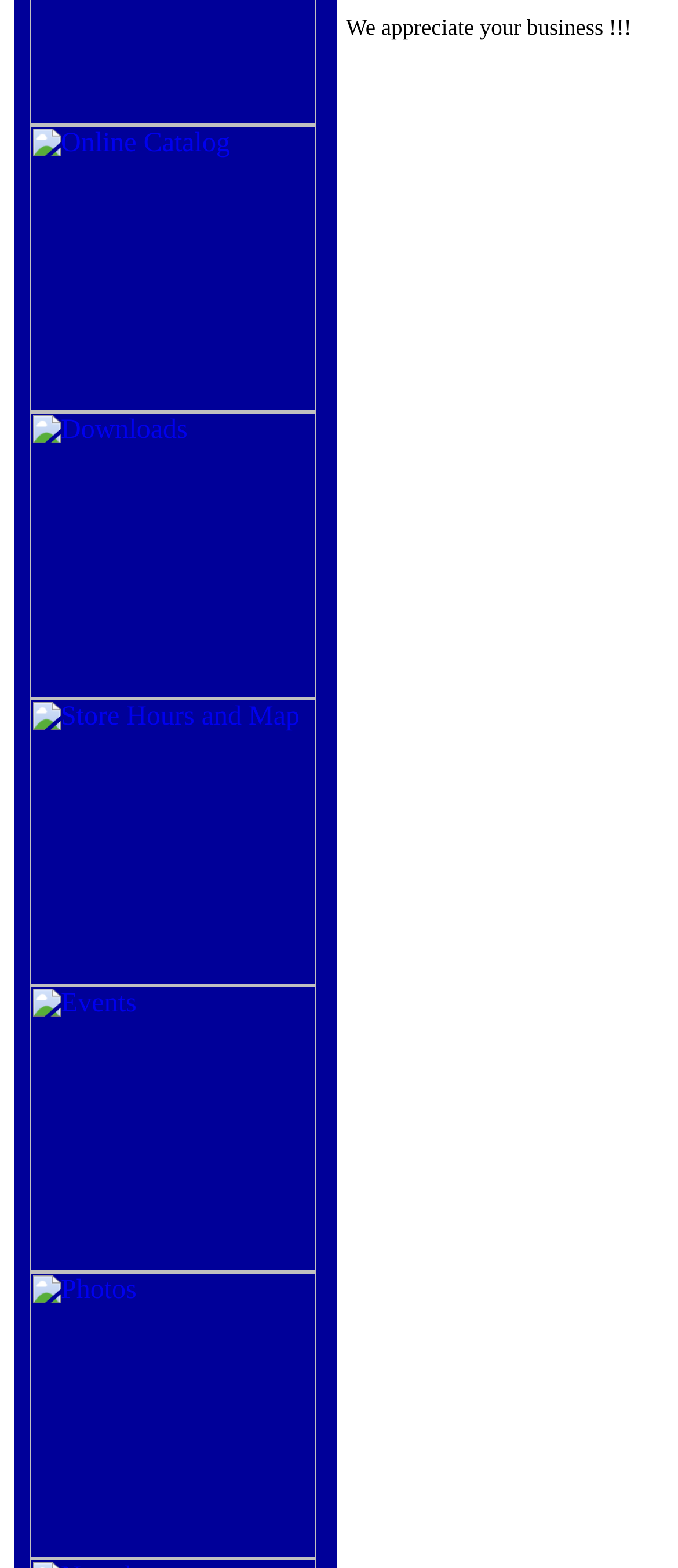Look at the image and answer the question in detail:
How many links are there on the top of the webpage?

I counted the number of links on the top of the webpage, and there are 6 links: Trips, Online Catalog, Downloads, Store Hours and Map, Events, and Photos.